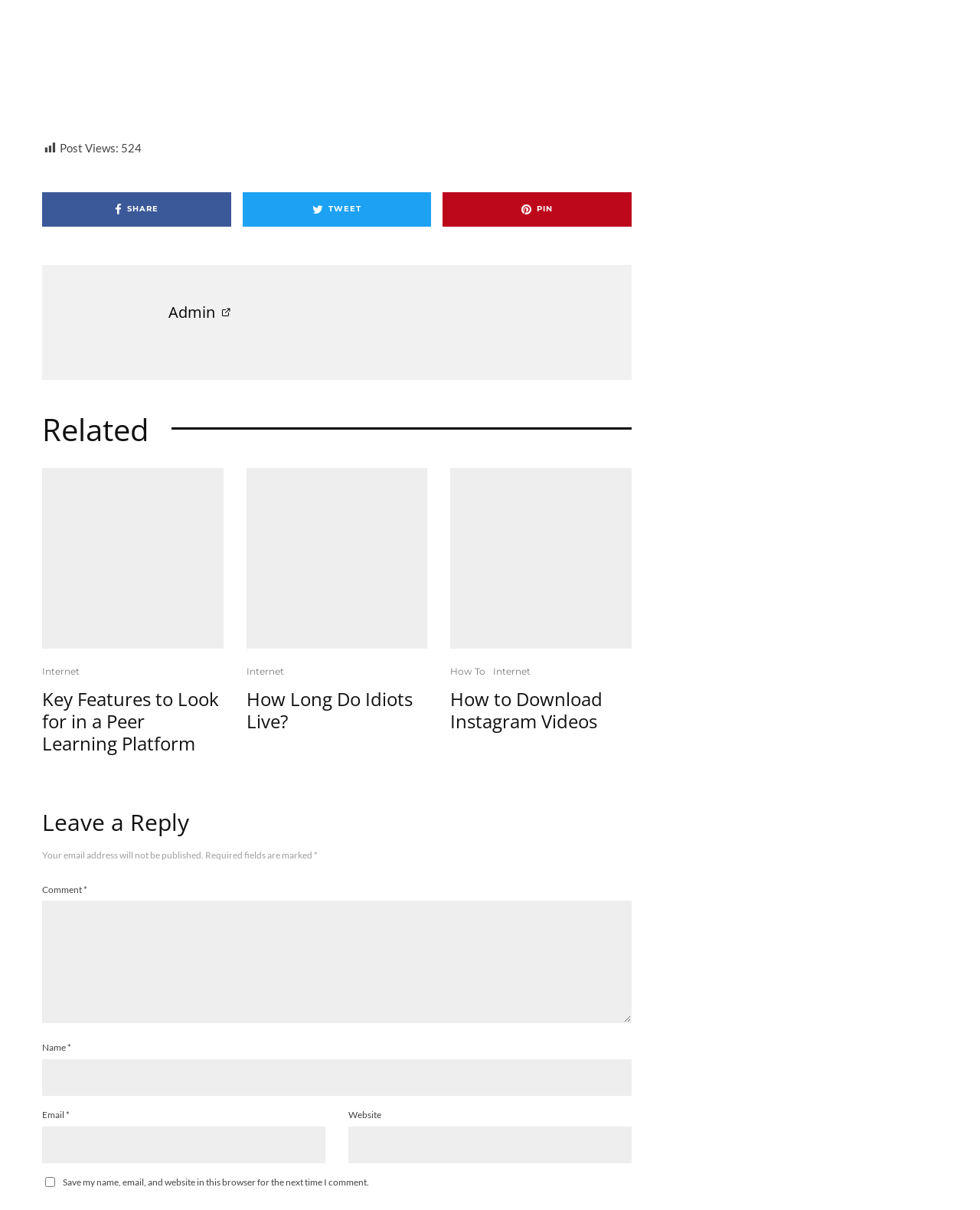Carefully observe the image and respond to the question with a detailed answer:
What is required to leave a reply?

To leave a reply, the user is required to fill in the 'Name', 'Email', and 'Comment' fields, which are indicated by the textbox elements with bounding box coordinates [0.043, 0.875, 0.645, 0.906], [0.043, 0.931, 0.332, 0.961], and [0.043, 0.745, 0.645, 0.846] respectively, and marked as required fields.